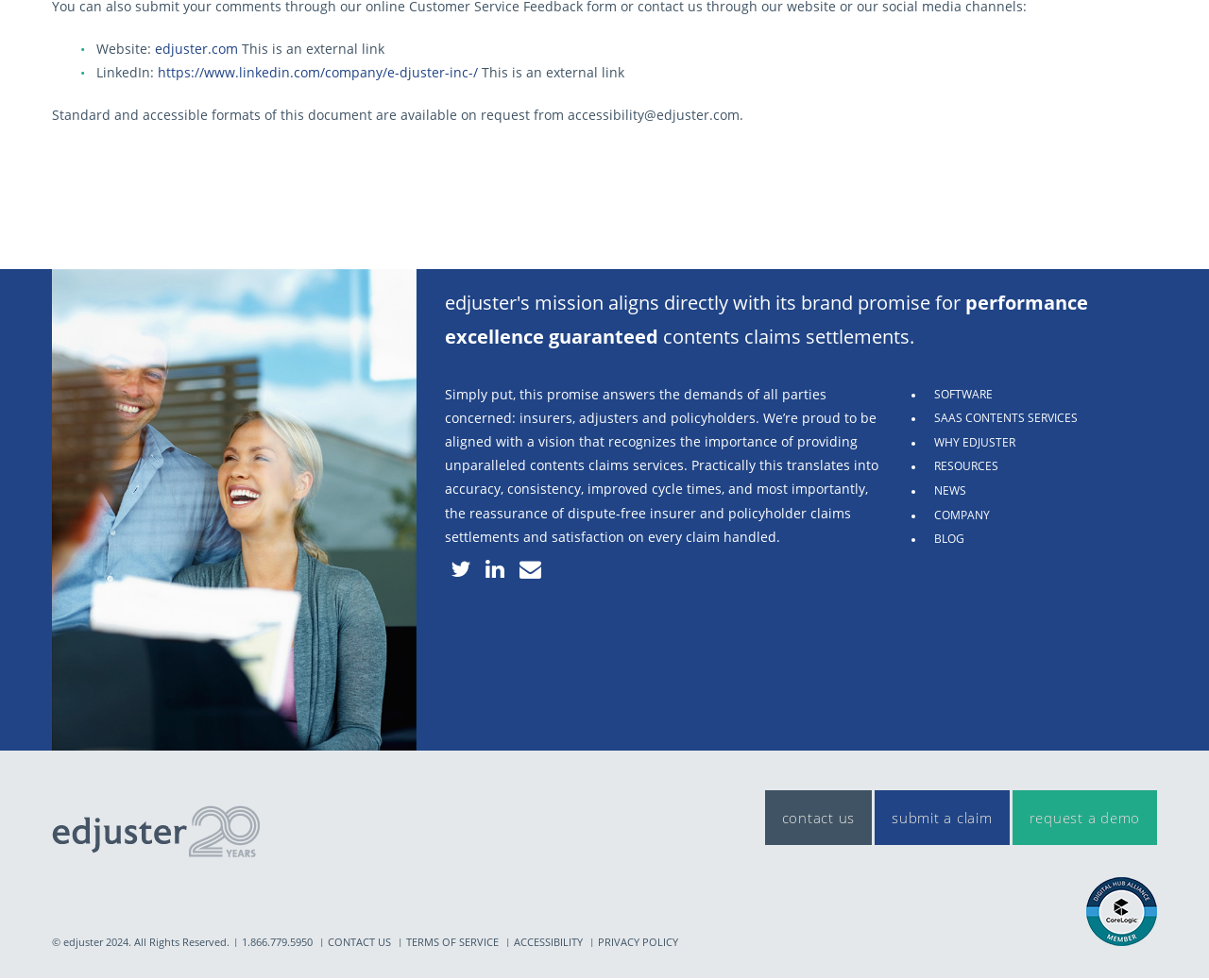Extract the bounding box coordinates of the UI element described: "Blog". Provide the coordinates in the format [left, top, right, bottom] with values ranging from 0 to 1.

[0.773, 0.542, 0.798, 0.558]